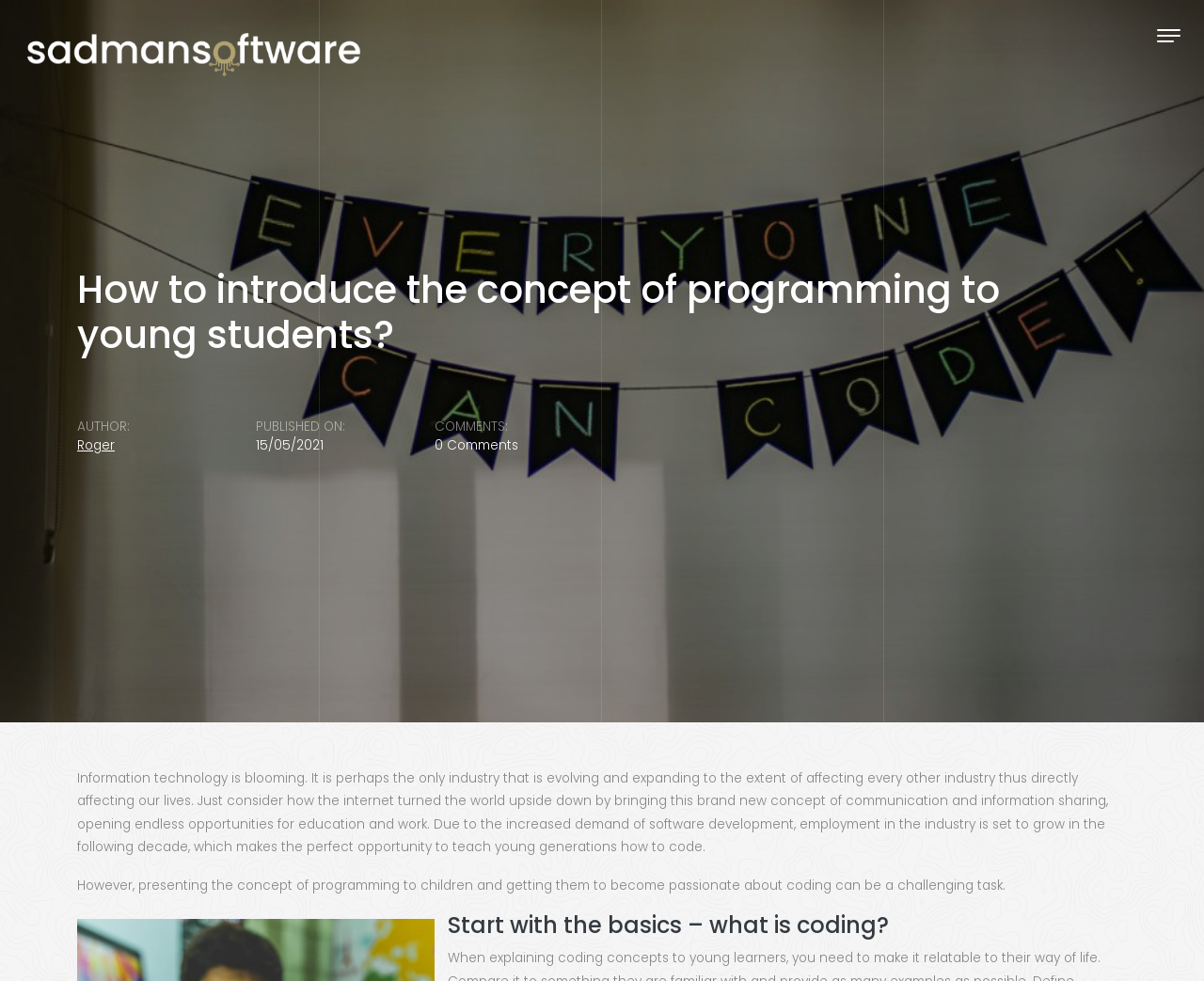Please give a succinct answer using a single word or phrase:
What is the author's name?

Roger